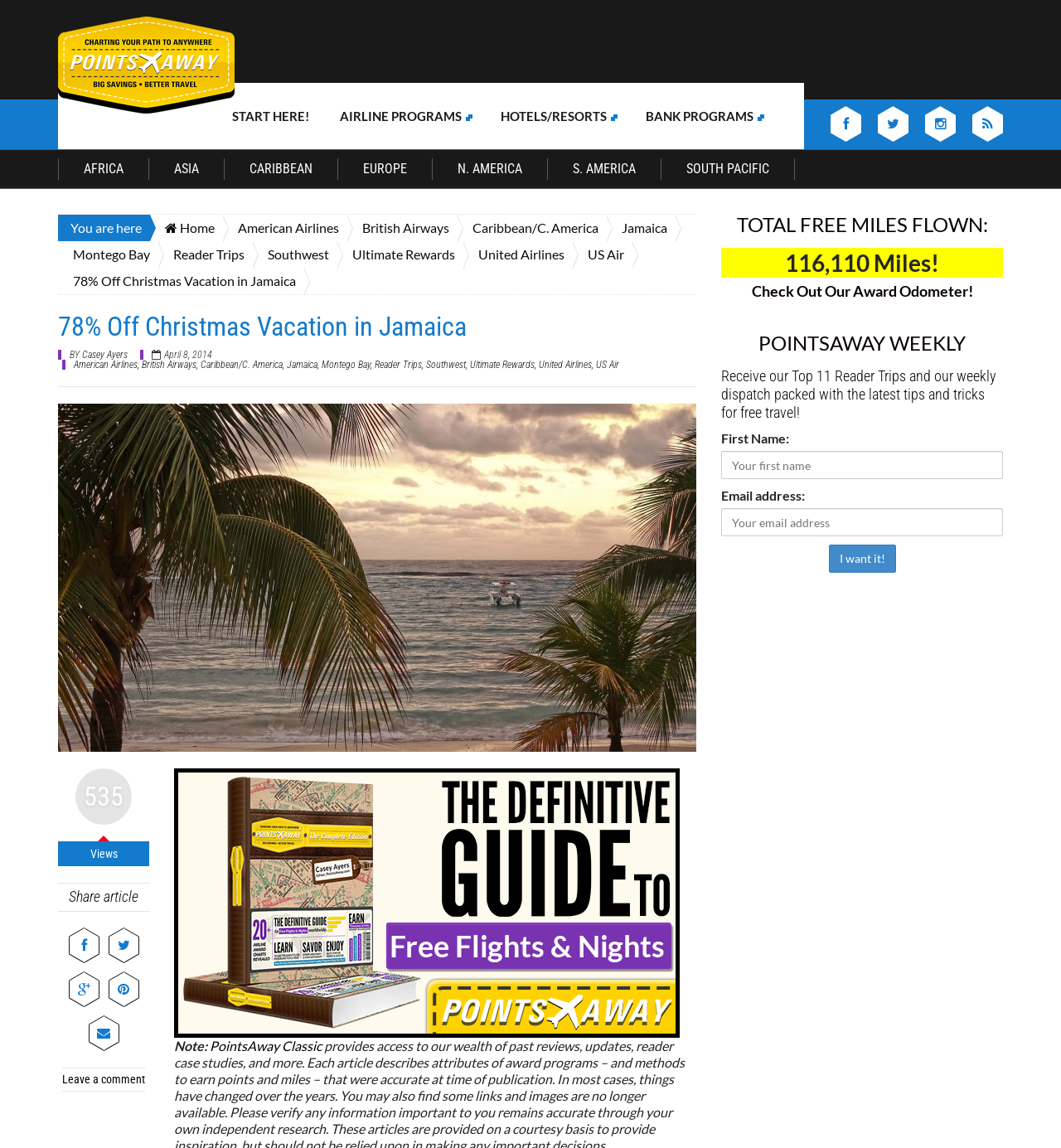Specify the bounding box coordinates of the element's region that should be clicked to achieve the following instruction: "Click on I want it!". The bounding box coordinates consist of four float numbers between 0 and 1, in the format [left, top, right, bottom].

[0.781, 0.474, 0.844, 0.499]